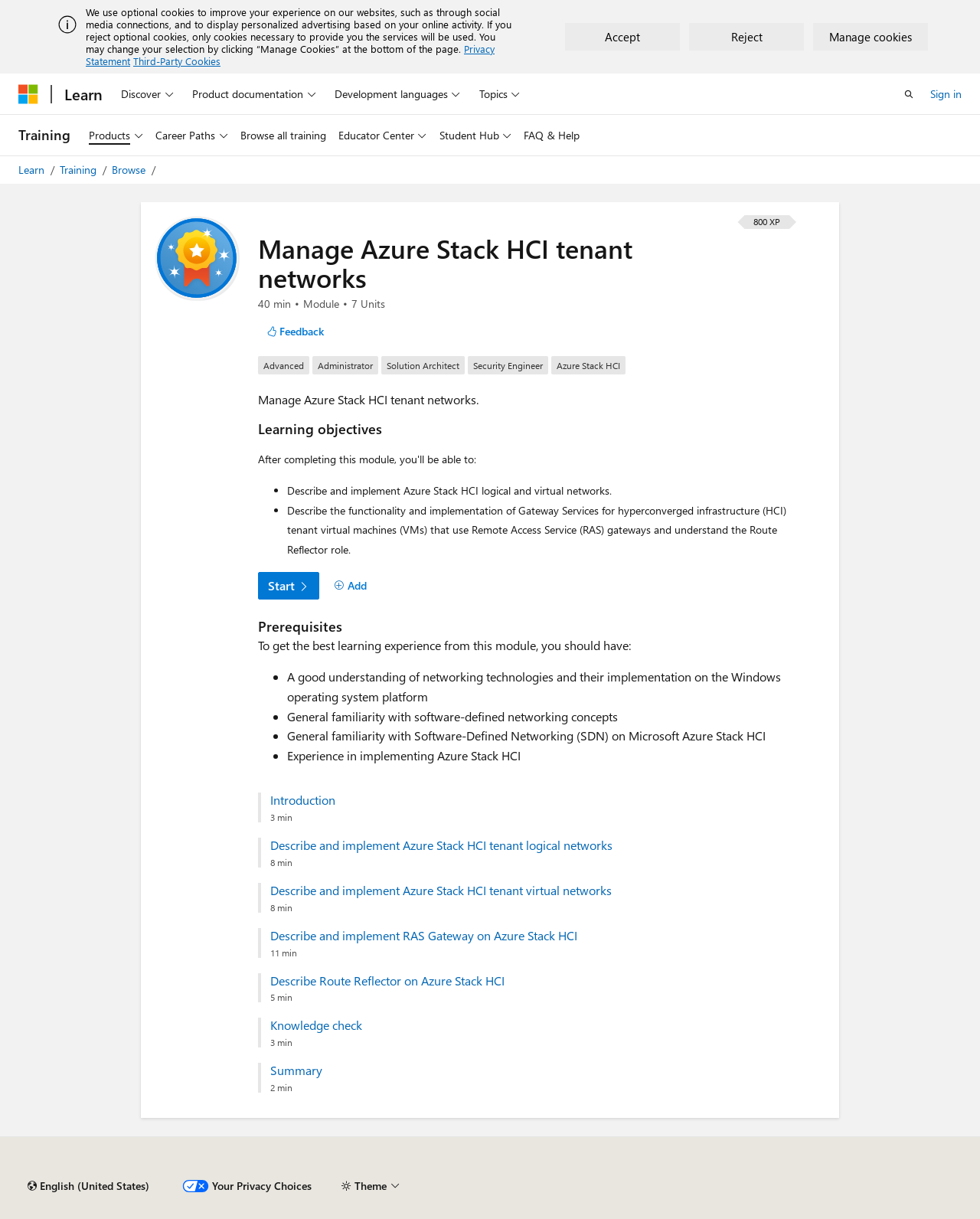Locate the UI element described by Browse all training in the provided webpage screenshot. Return the bounding box coordinates in the format (top-left x, top-left y, bottom-right x, bottom-right y), ensuring all values are between 0 and 1.

[0.239, 0.094, 0.339, 0.128]